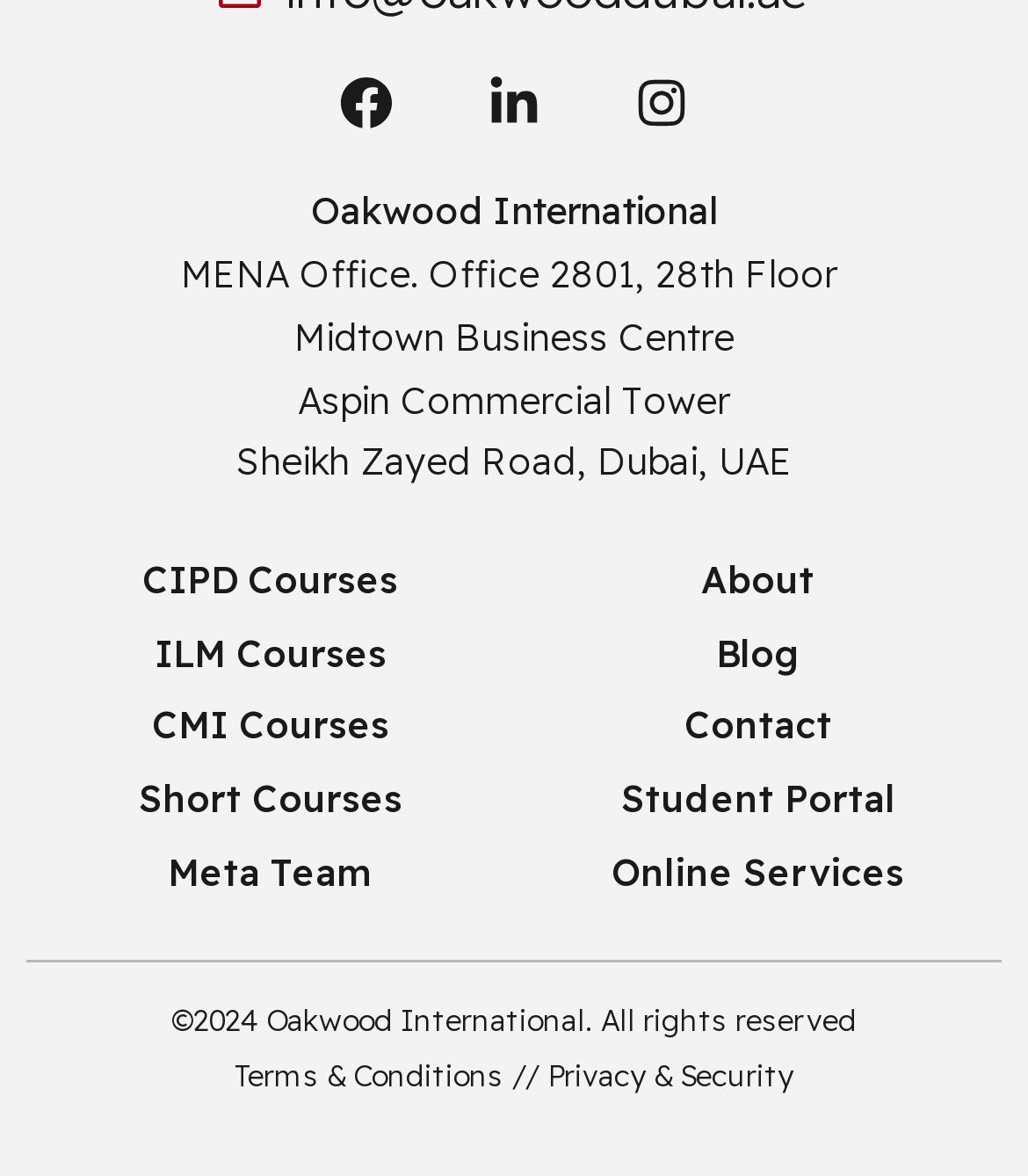What is the copyright year mentioned at the bottom of the webpage?
Refer to the image and respond with a one-word or short-phrase answer.

2024